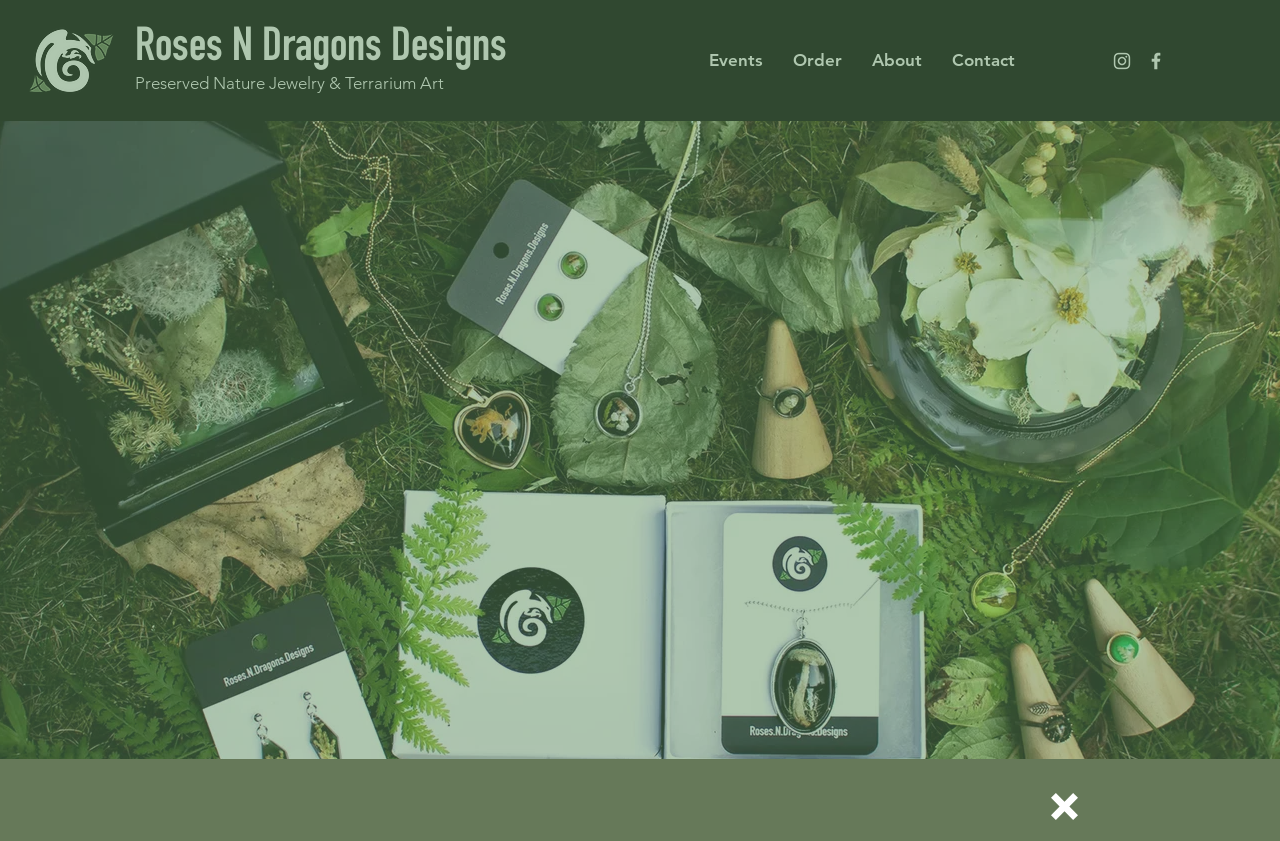Find and specify the bounding box coordinates that correspond to the clickable region for the instruction: "Go to Events page".

[0.542, 0.042, 0.607, 0.101]